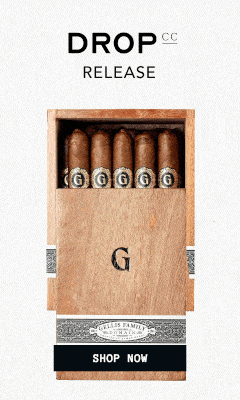What is the purpose of the button below the image?
Carefully examine the image and provide a detailed answer to the question.

The caption explains that the call-to-action button 'SHOP NOW' is placed below the image of the cigars, with the intention of inviting customers to explore this exclusive release further and make a purchase.